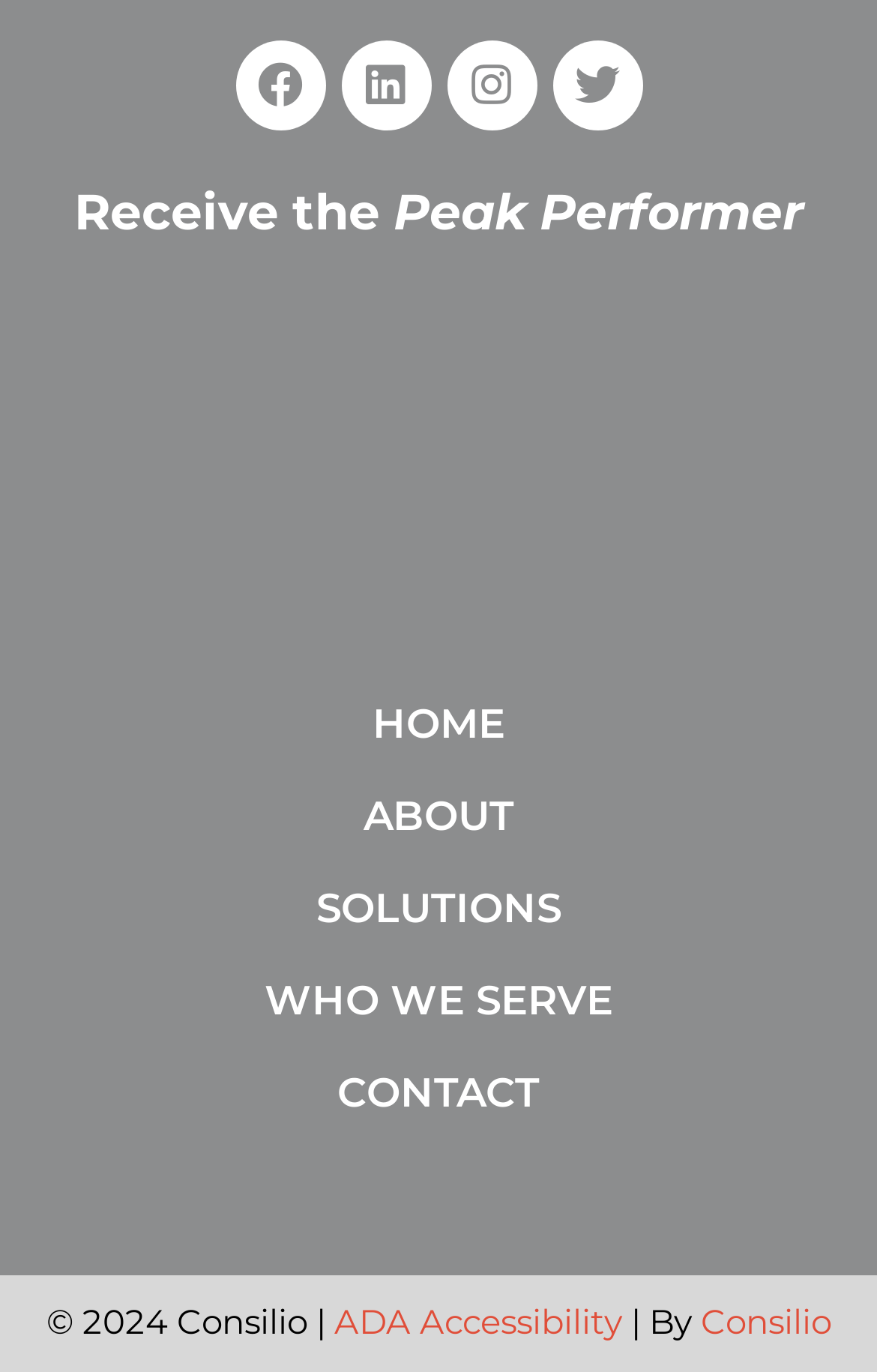Please mark the clickable region by giving the bounding box coordinates needed to complete this instruction: "Check ADA Accessibility".

[0.381, 0.948, 0.709, 0.979]